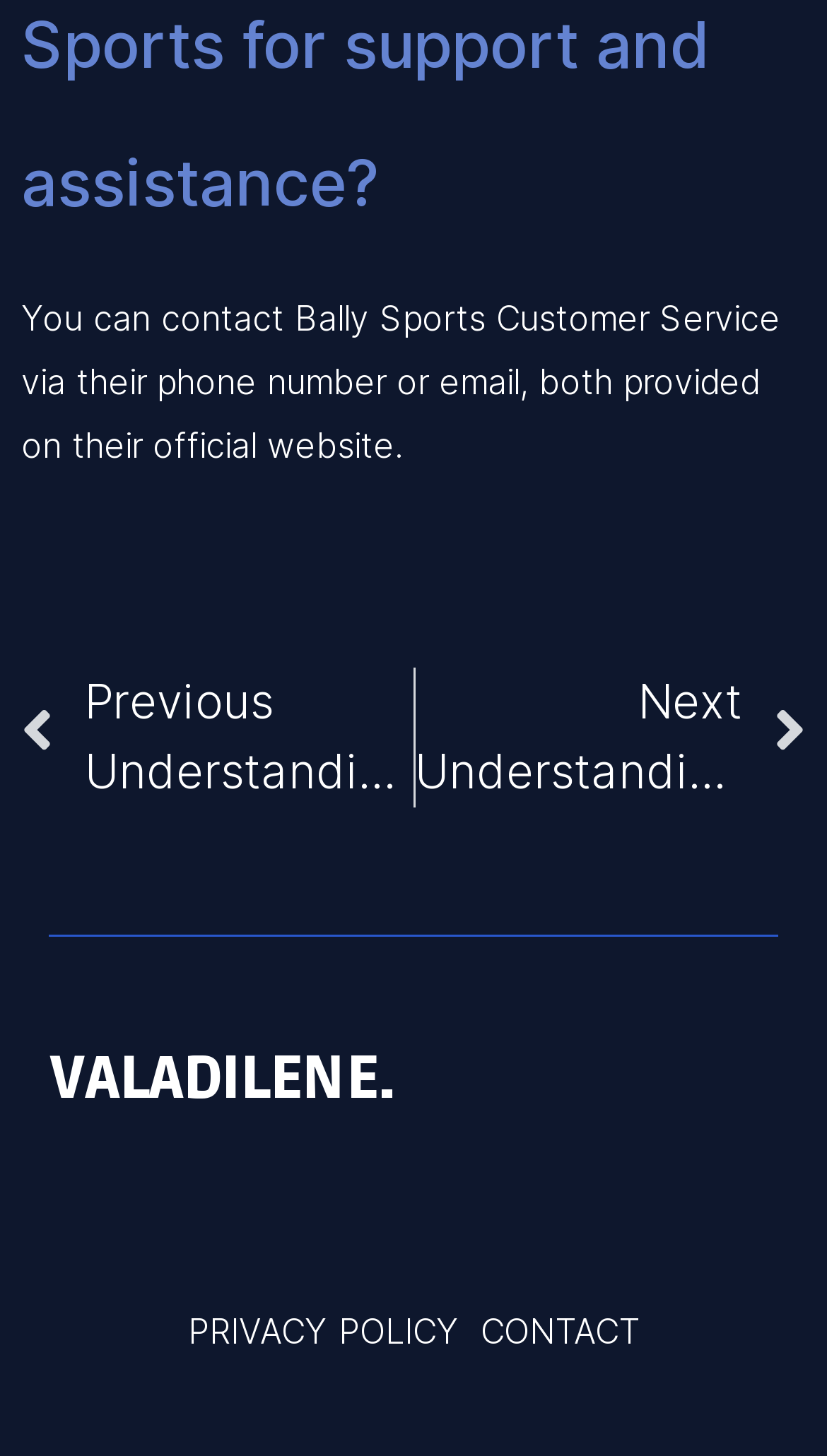Answer the question below with a single word or a brief phrase: 
What is the position of the 'CONTACT' link?

Bottom right